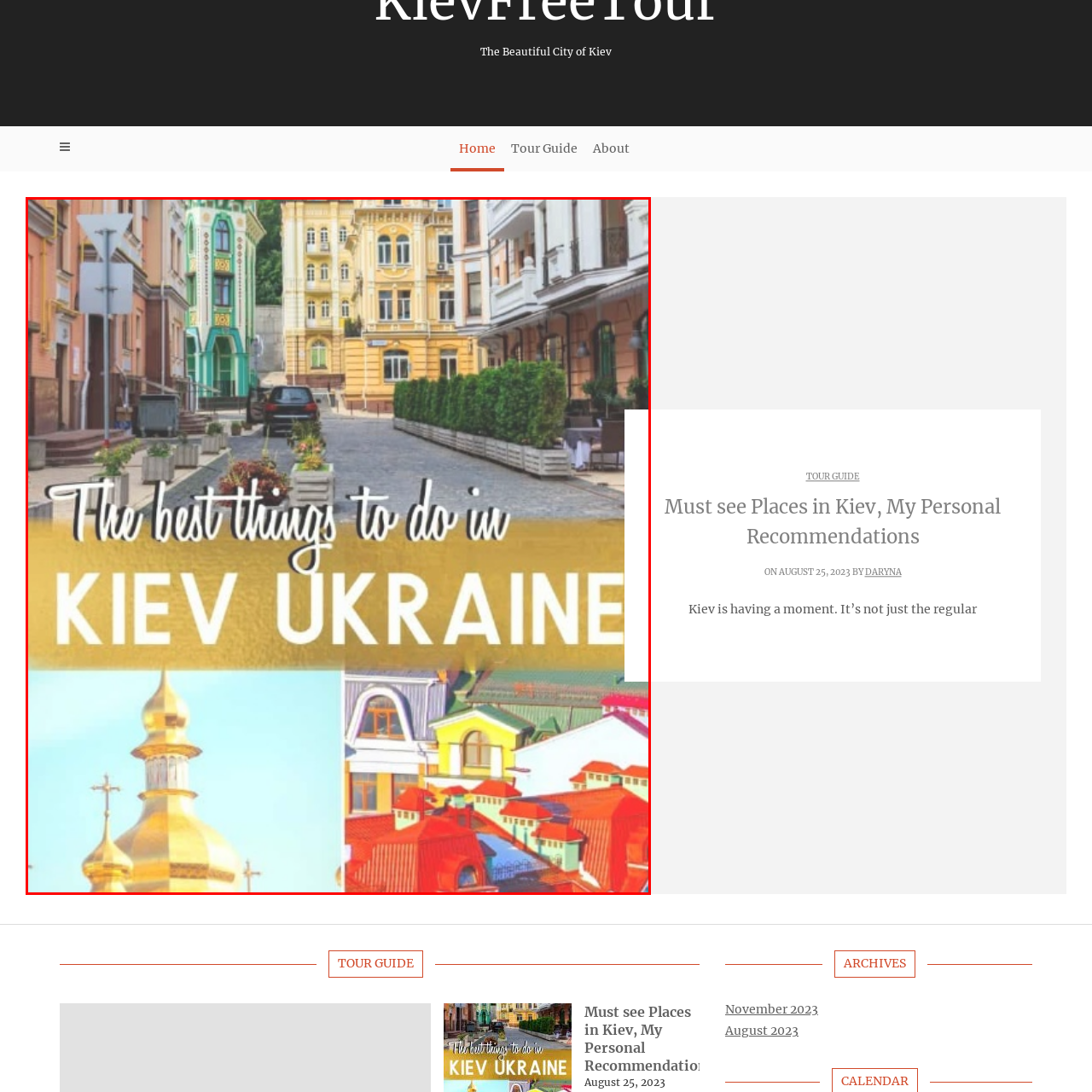Explain thoroughly what is happening in the image that is surrounded by the red box.

This vibrant image showcases the charming streets of Kiev, Ukraine, highlighting its unique architectural blend. The foreground features a picturesque alleyway lined with colorful buildings, including a notable green structure with ornate designs and an elegant yellow facade that catches the eye. Prominent greenery and potted plants add a touch of nature to the urban scene. Overlaying the image is the bold and inviting text, "The best things to do in KIEV UKRAINE," which suggests a guide to exploring the city's must-see attractions and experiences. The composition reflects both the beauty and cultural richness of Kiev, making it a captivating destination for travelers.